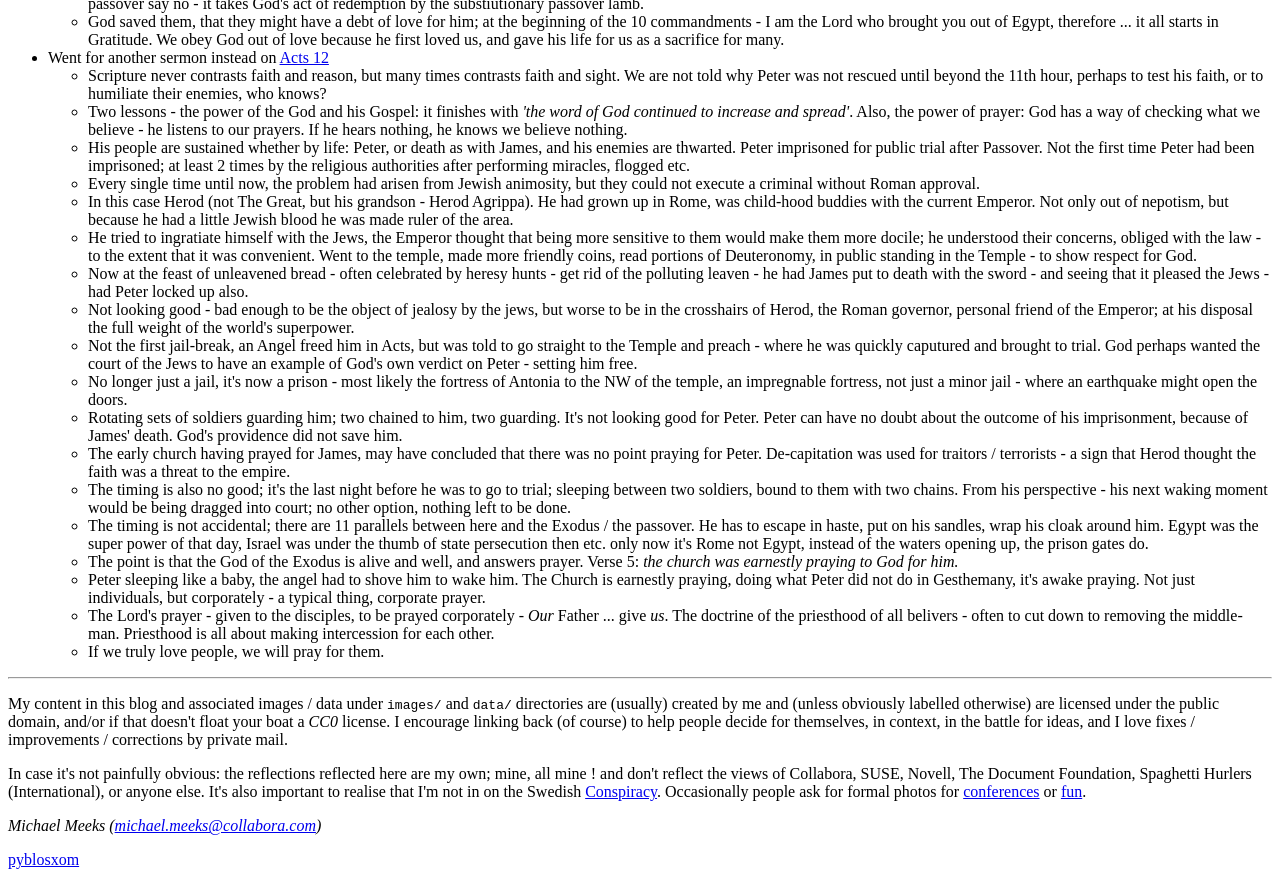Given the element description: "Acts 12", predict the bounding box coordinates of the UI element it refers to, using four float numbers between 0 and 1, i.e., [left, top, right, bottom].

[0.218, 0.056, 0.257, 0.076]